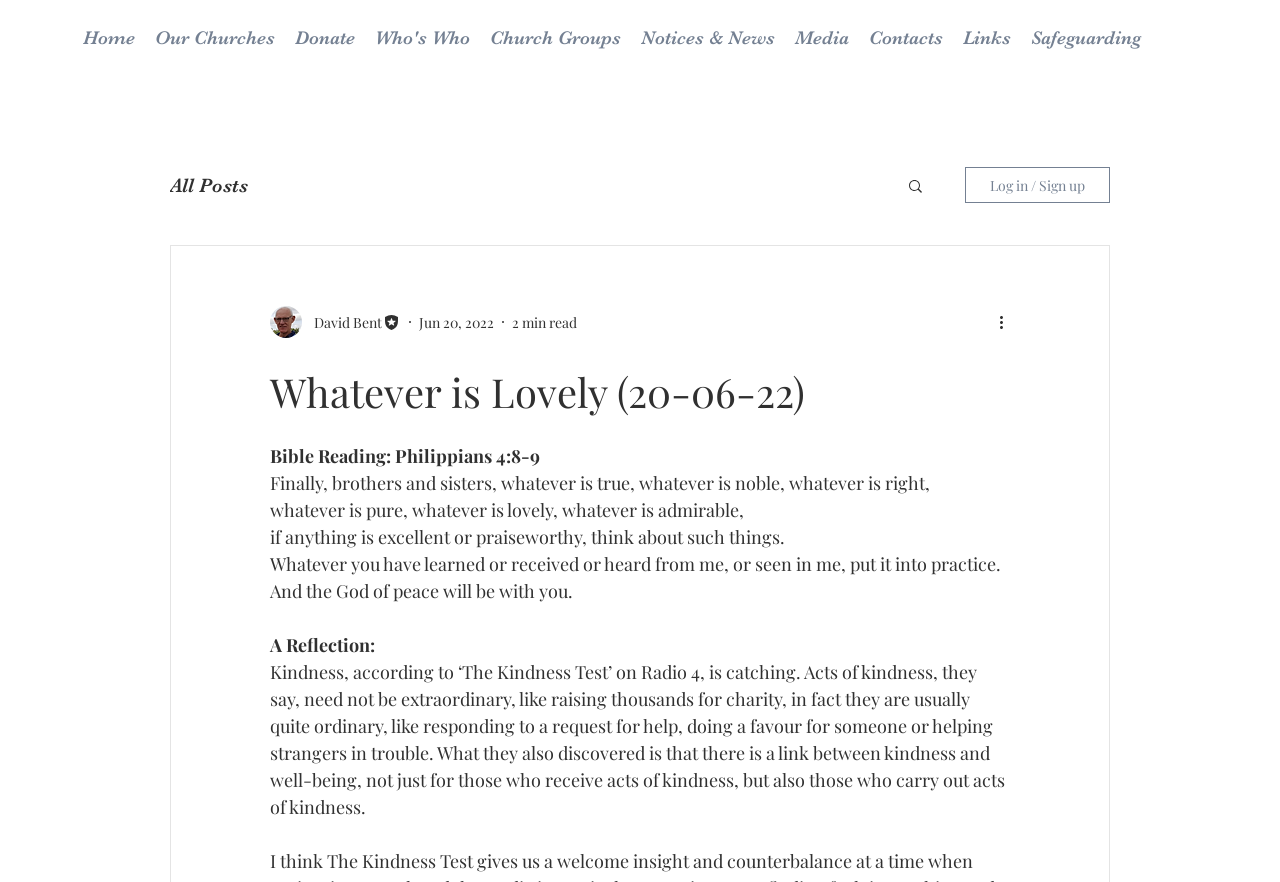What is the estimated time to read the blog post?
Relying on the image, give a concise answer in one word or a brief phrase.

2 min